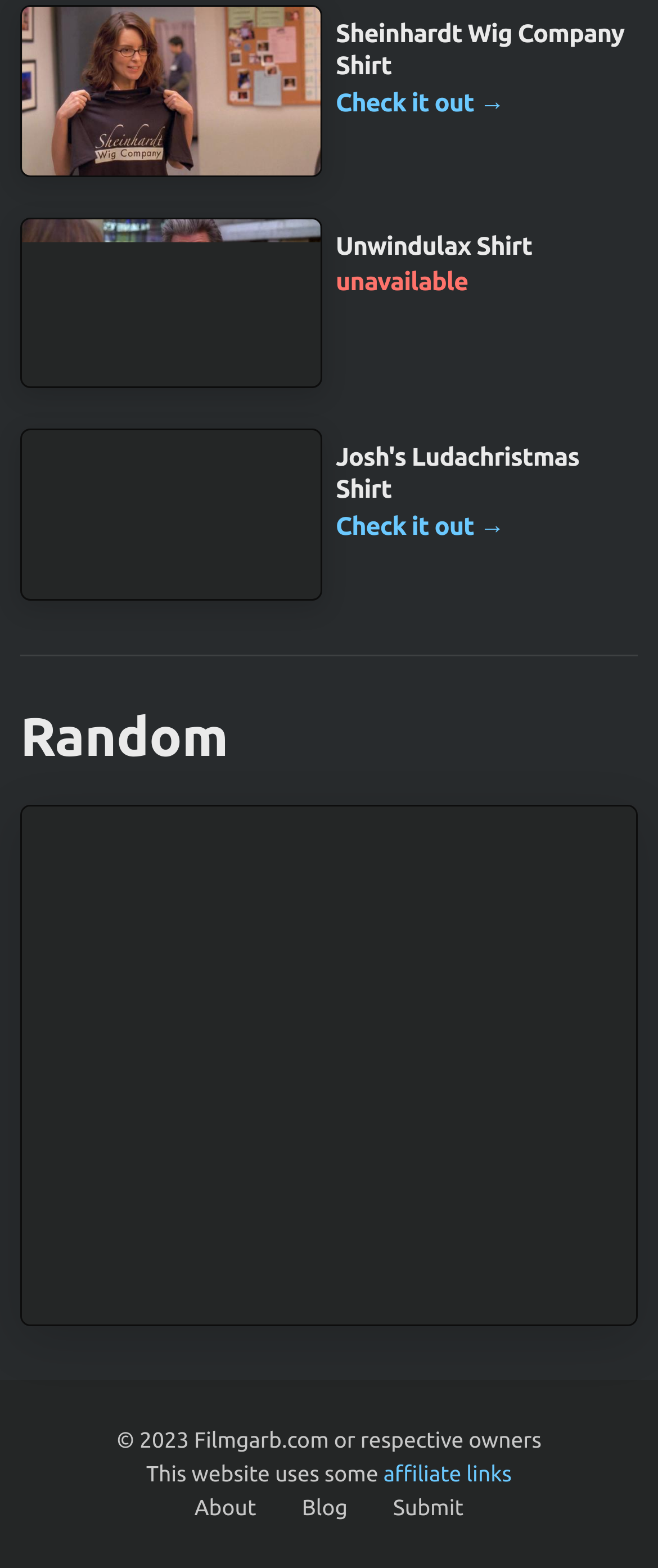Please specify the bounding box coordinates in the format (top-left x, top-left y, bottom-right x, bottom-right y), with values ranging from 0 to 1. Identify the bounding box for the UI component described as follows: alt="Freddy Krueger Hat"

[0.033, 0.624, 0.5, 0.734]